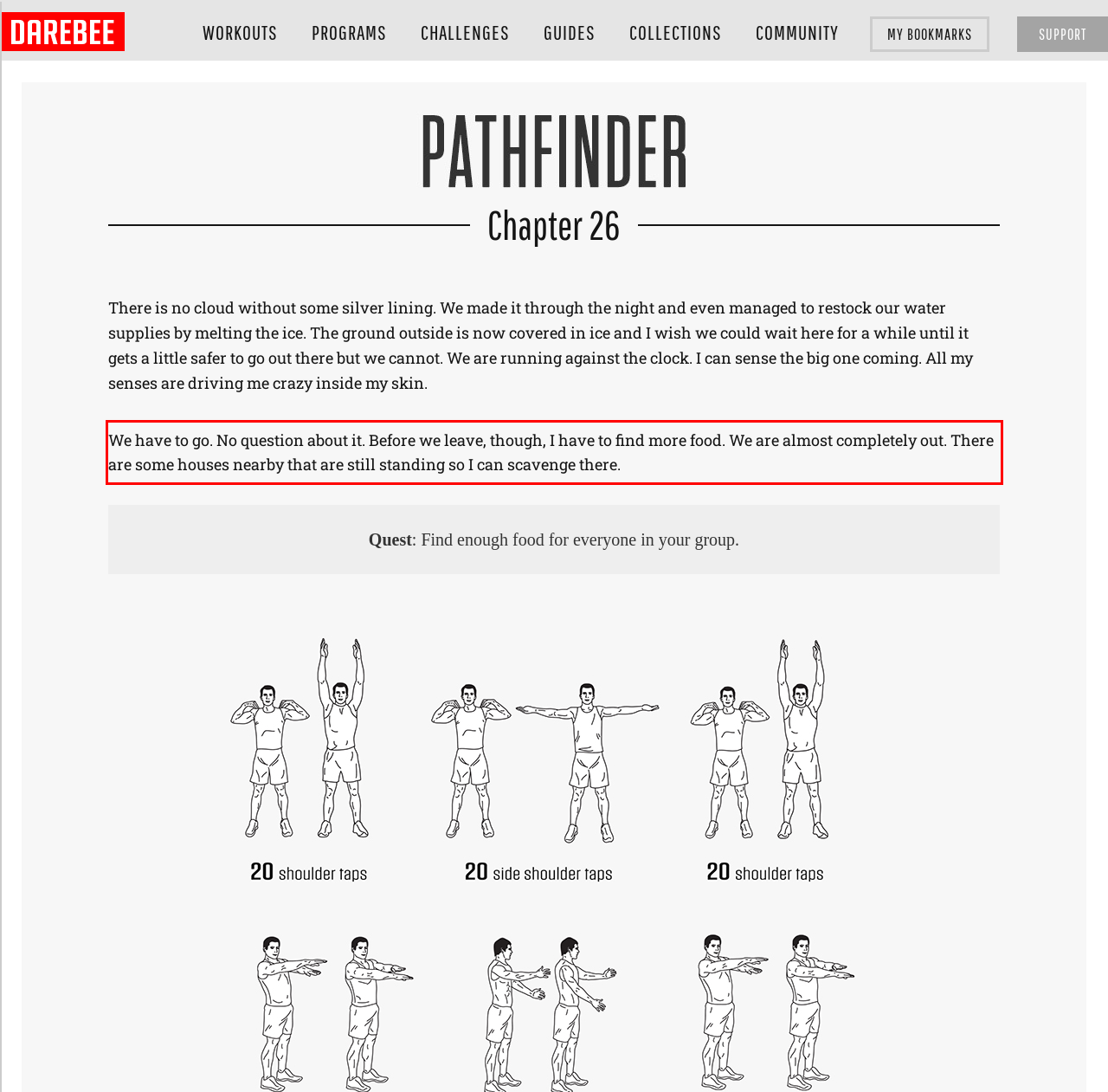Given a screenshot of a webpage, locate the red bounding box and extract the text it encloses.

We have to go. No question about it. Before we leave, though, I have to find more food. We are almost completely out. There are some houses nearby that are still standing so I can scavenge there.